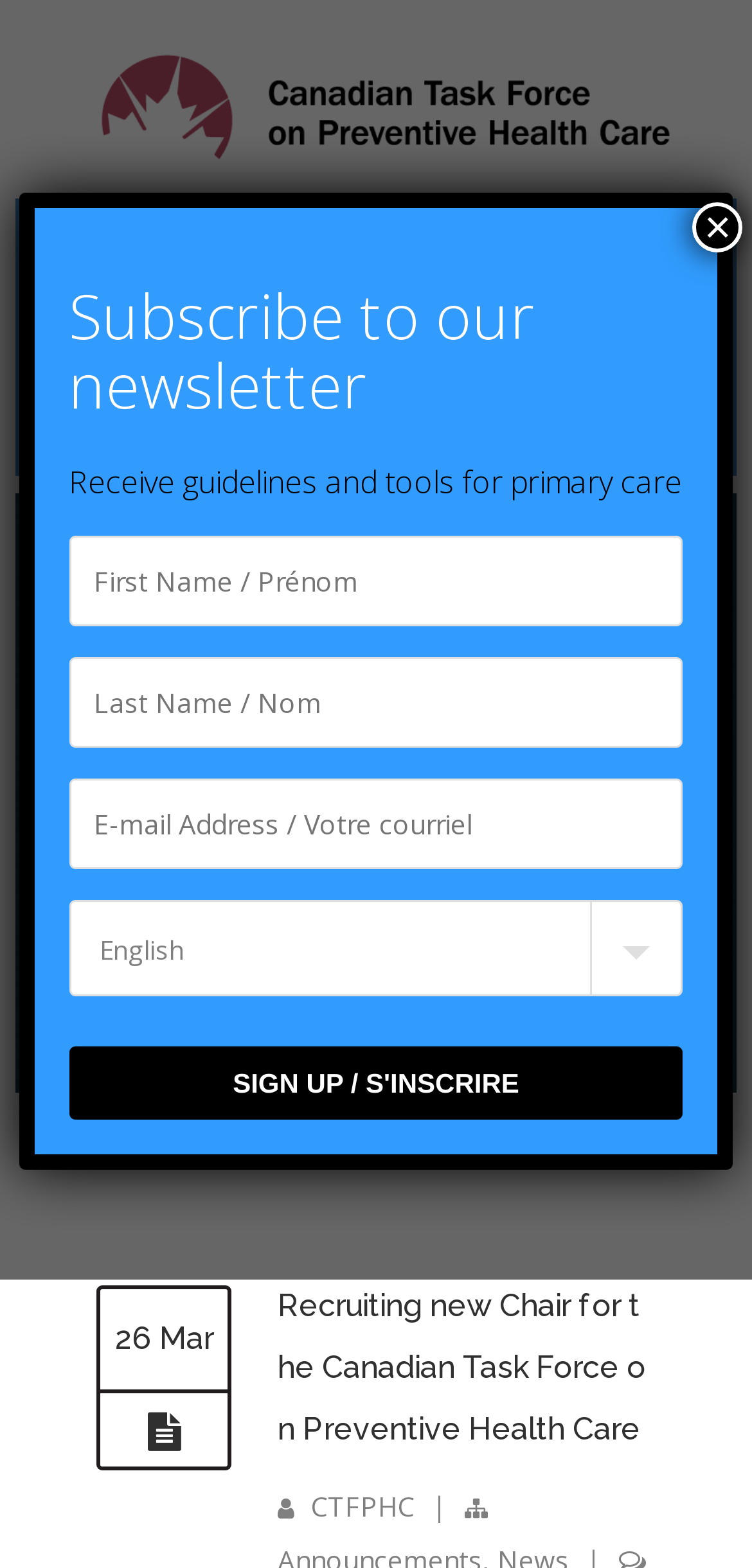Please specify the bounding box coordinates of the clickable region to carry out the following instruction: "Click the Login button". The coordinates should be four float numbers between 0 and 1, in the format [left, top, right, bottom].

[0.403, 0.245, 0.554, 0.265]